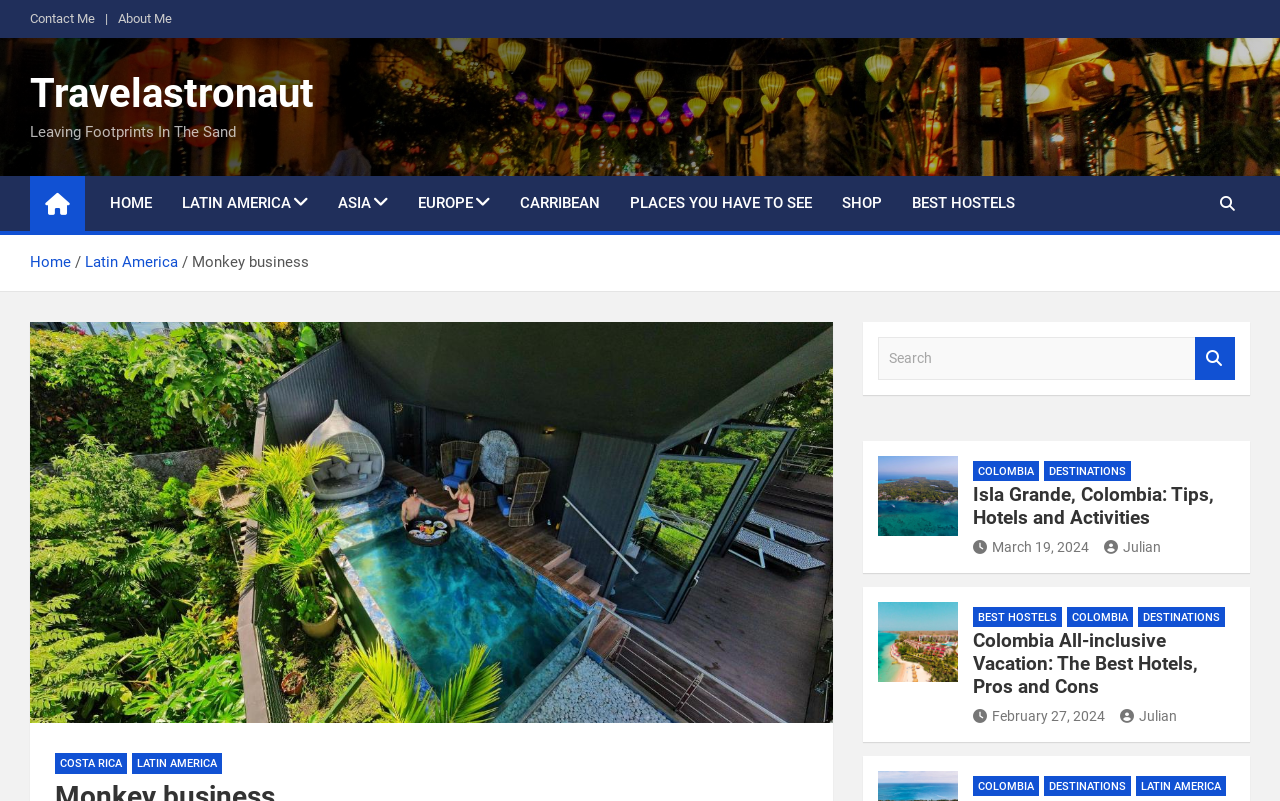Locate the bounding box coordinates of the clickable region to complete the following instruction: "Read about Isla Grande, Colombia."

[0.76, 0.605, 0.965, 0.662]